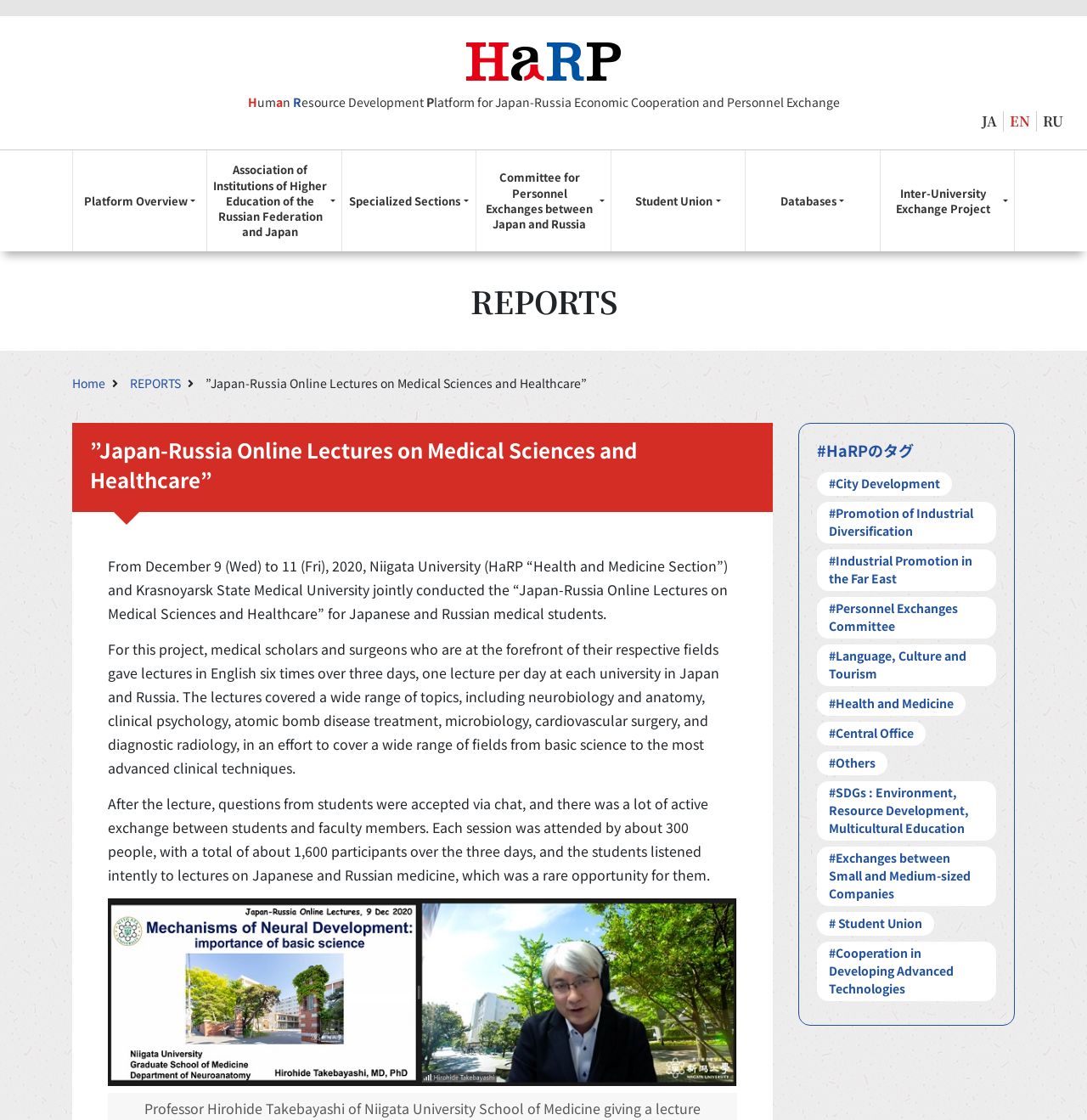Given the content of the image, can you provide a detailed answer to the question?
What is the topic of the lecture given by Professor Hirohide Takebayashi?

The text only mentions that Professor Hirohide Takebayashi of Niigata University School of Medicine gave a lecture, but it does not specify the topic of the lecture.